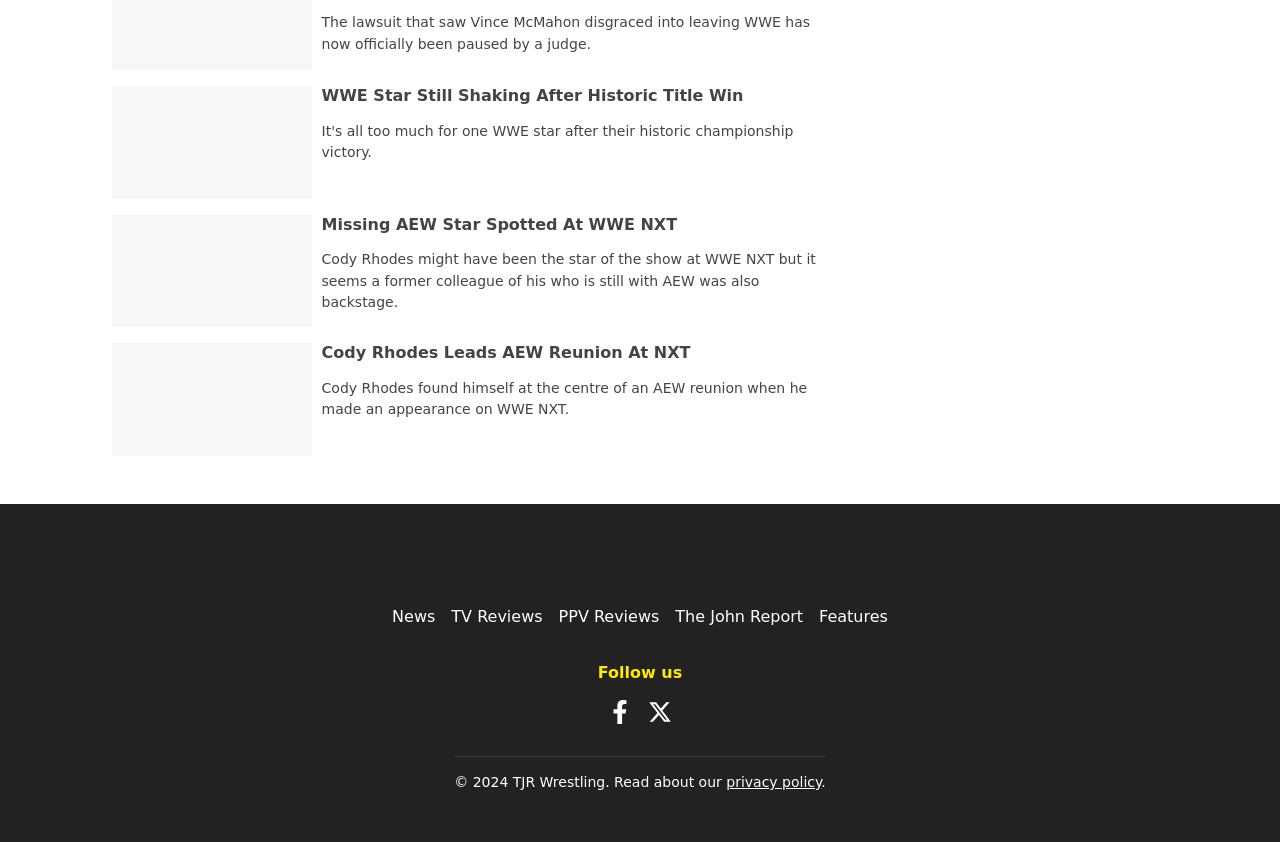Predict the bounding box of the UI element that fits this description: "The John Report".

[0.528, 0.721, 0.627, 0.743]